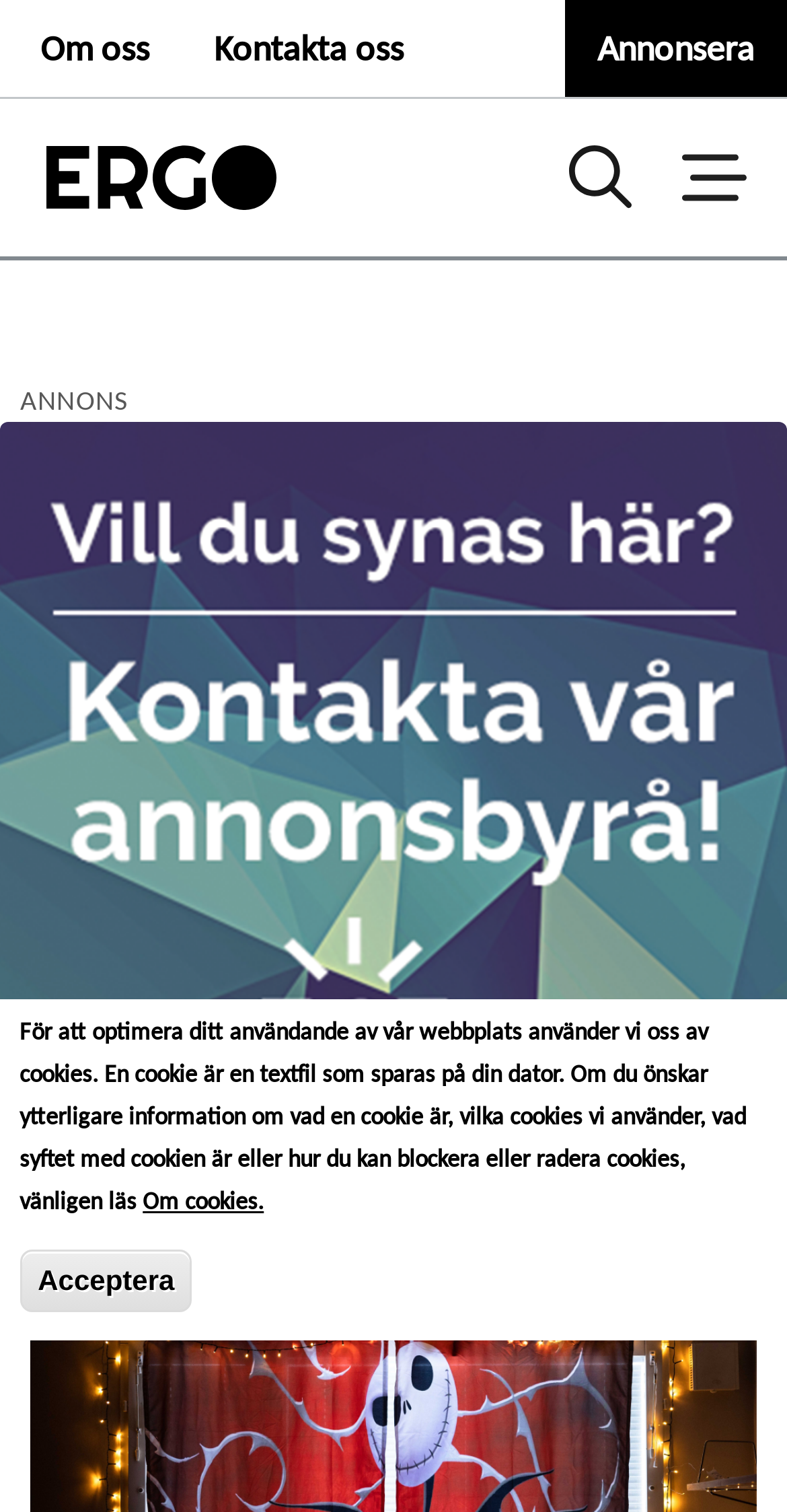Determine the bounding box coordinates of the region to click in order to accomplish the following instruction: "View page 2". Provide the coordinates as four float numbers between 0 and 1, specifically [left, top, right, bottom].

[0.515, 0.825, 0.544, 0.839]